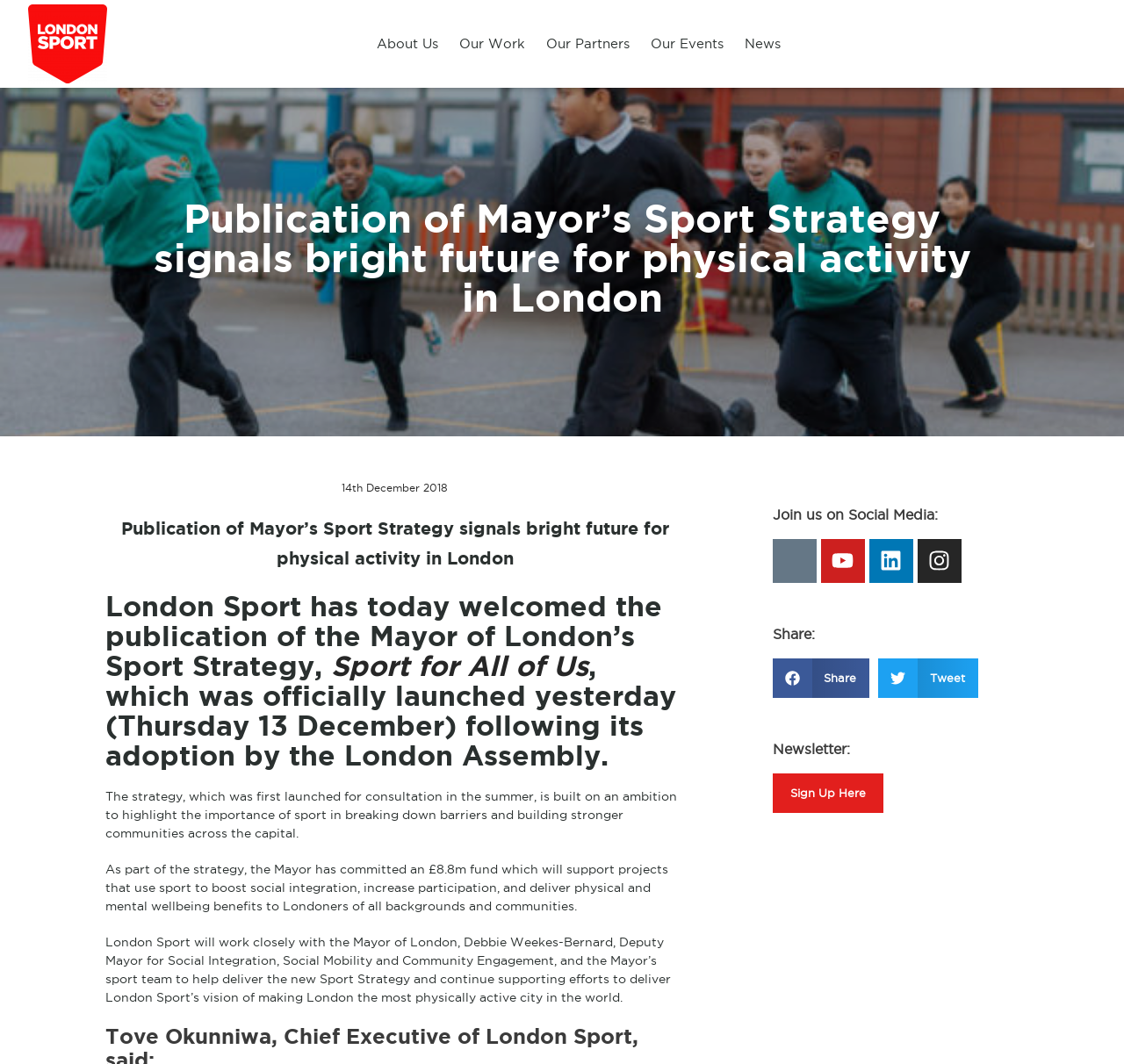How many links are available in the top navigation menu?
Observe the image and answer the question with a one-word or short phrase response.

5